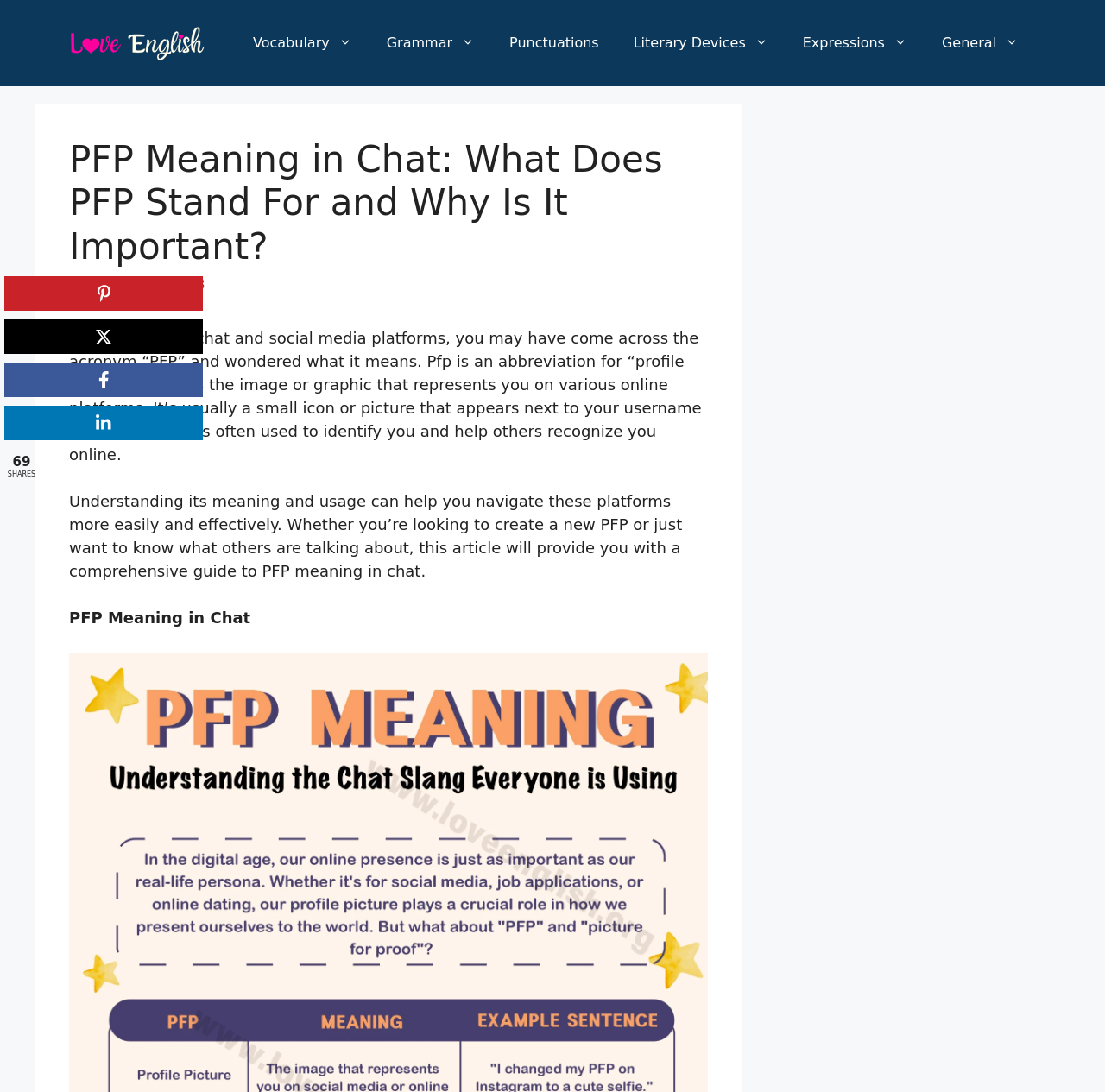Indicate the bounding box coordinates of the element that needs to be clicked to satisfy the following instruction: "Share on Pinterest". The coordinates should be four float numbers between 0 and 1, i.e., [left, top, right, bottom].

[0.004, 0.253, 0.184, 0.285]